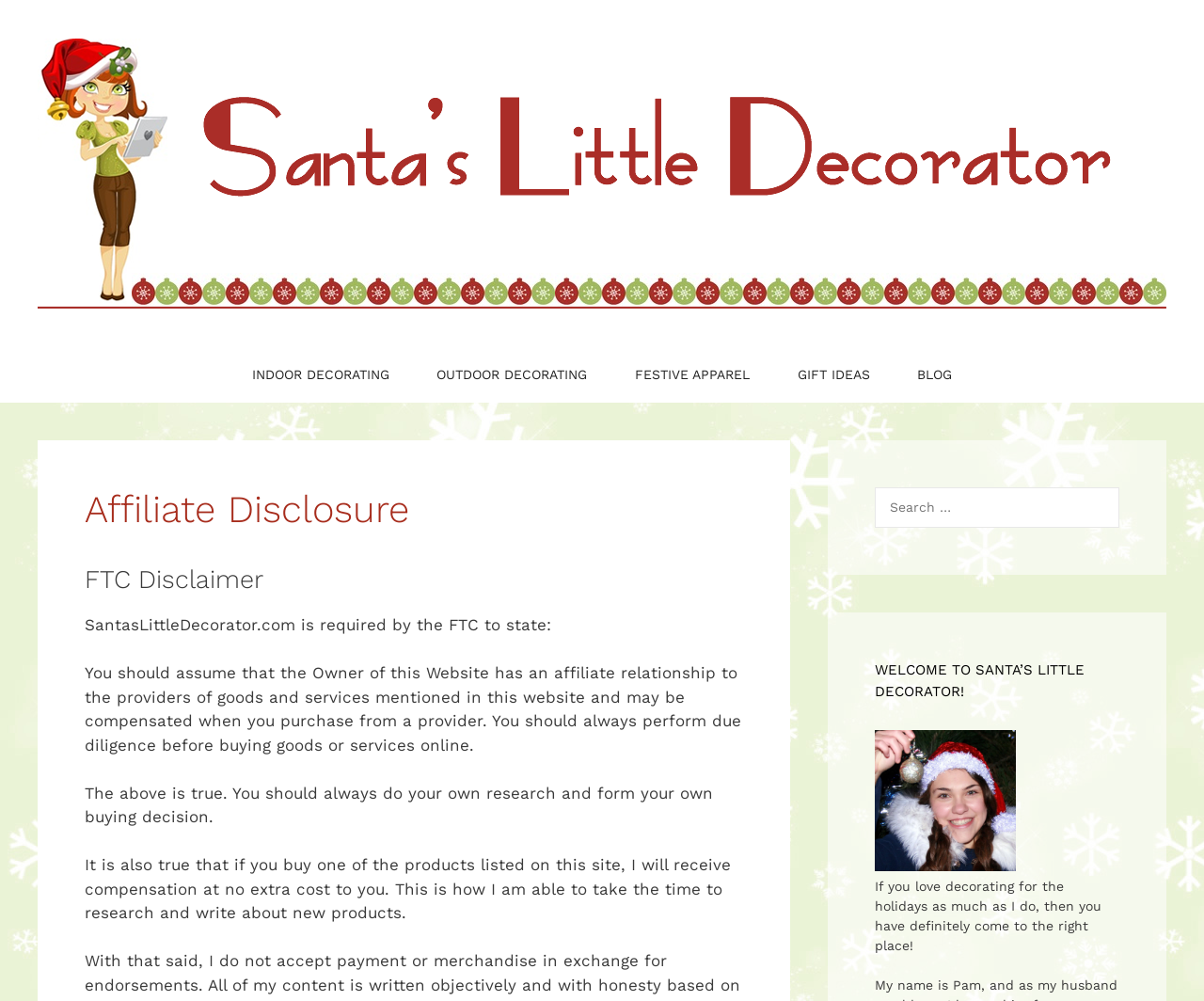Elaborate on the information and visuals displayed on the webpage.

The webpage is titled "Affiliate Disclosure • Santa's Little Decorator" and has a prominent banner at the top with the site's name and logo. Below the banner, there is a primary navigation menu with five links: "INDOOR DECORATING", "OUTDOOR DECORATING", "FESTIVE APPAREL", "GIFT IDEAS", and "BLOG".

On the main content area, there is a section with a heading "Affiliate Disclosure" followed by an "FTC Disclaimer" heading. Below these headings, there are four paragraphs of text that explain the affiliate relationship between the website owner and providers of goods and services mentioned on the site.

To the right of the main content area, there is a complementary section with a search box and a heading "WELCOME TO SANTA’S LITTLE DECORATOR!". Below the search box, there is an image, and a paragraph of text that welcomes users to the site and expresses the shared enthusiasm for holiday decorating.

Overall, the webpage has a clear structure with a prominent banner, navigation menu, and main content area, as well as a complementary section with a search box and welcoming message.